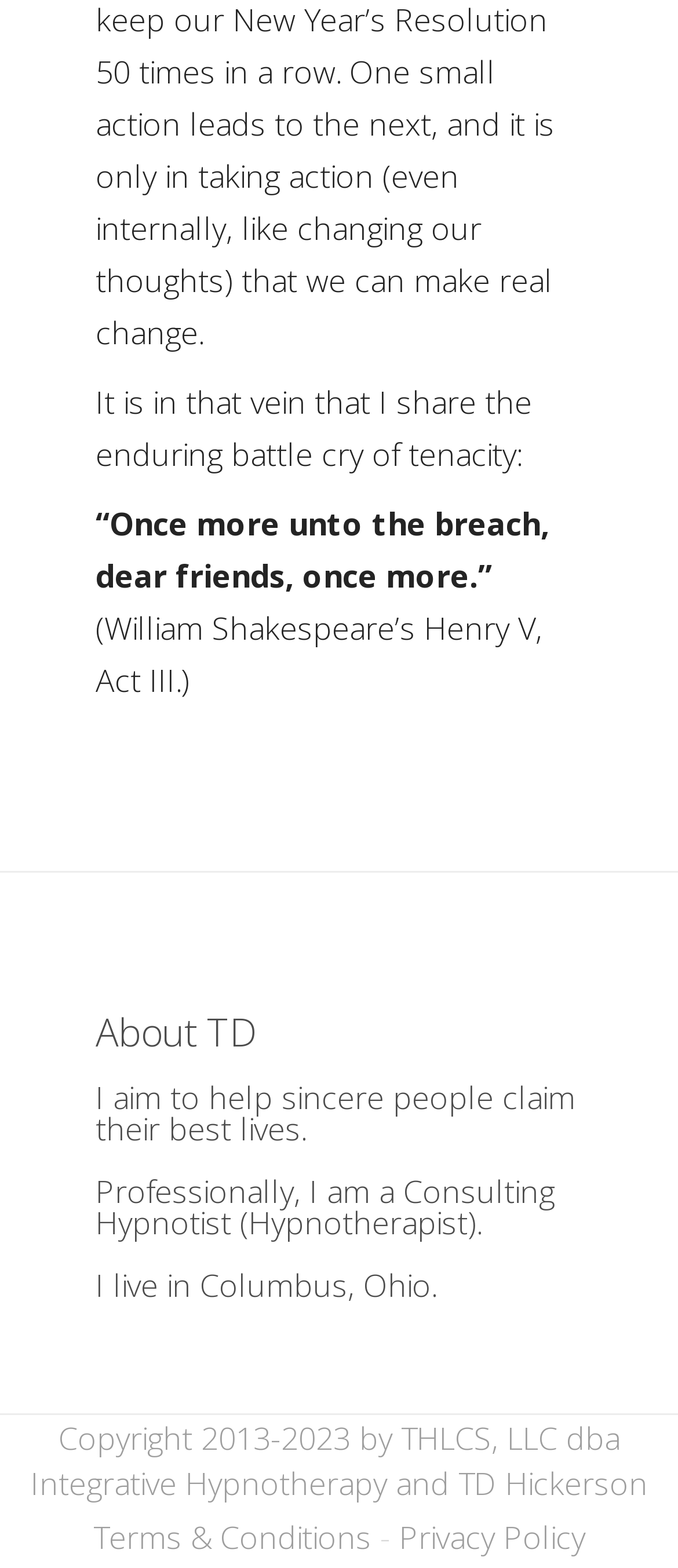What is the purpose of the website?
Make sure to answer the question with a detailed and comprehensive explanation.

Based on the StaticText element with the OCR text 'I aim to help sincere people claim their best lives.' at coordinates [0.141, 0.686, 0.849, 0.733], we can infer that the purpose of the website is to help people claim their best lives.